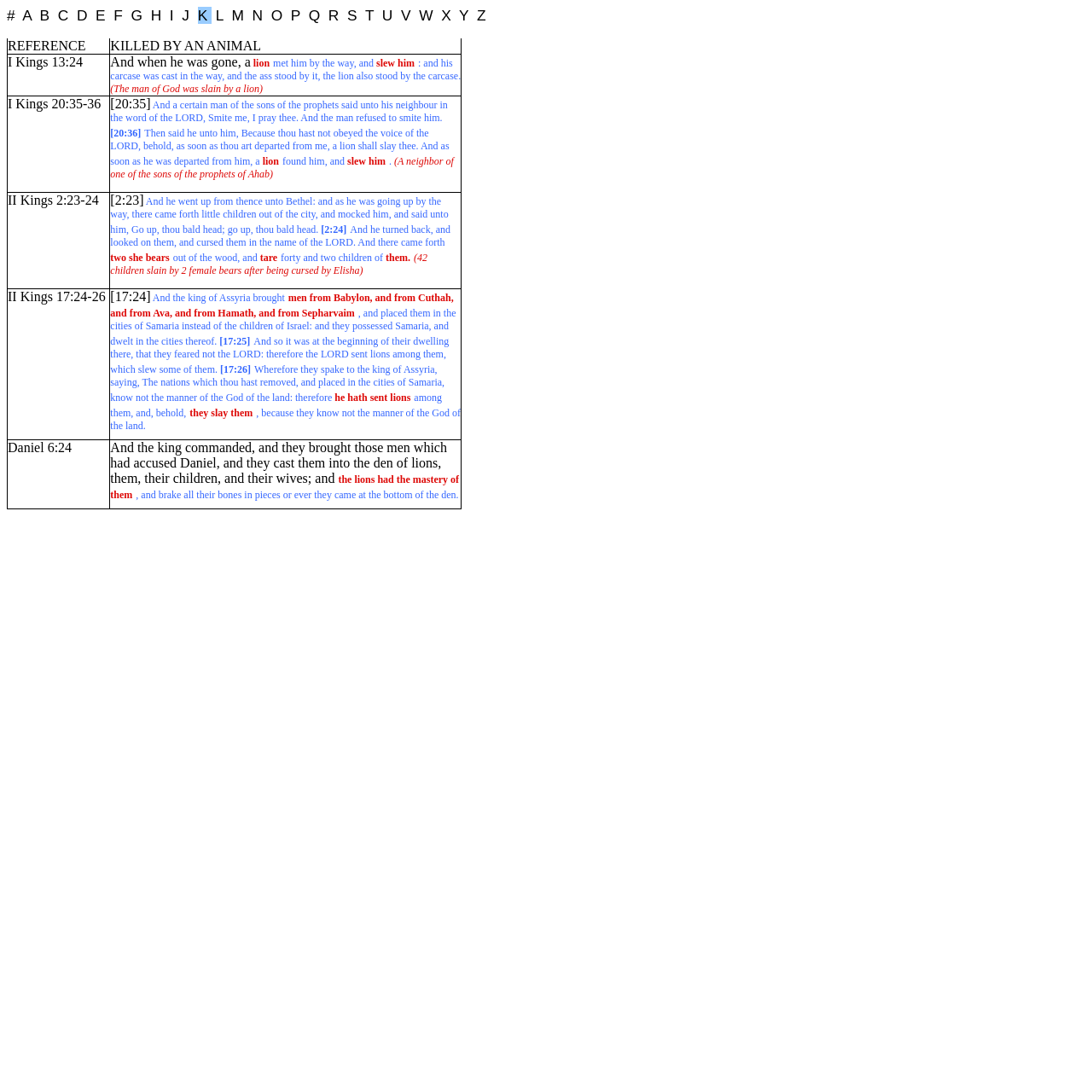Please determine the bounding box coordinates of the element's region to click for the following instruction: "Read reference I Kings 13:24".

[0.007, 0.05, 0.101, 0.088]